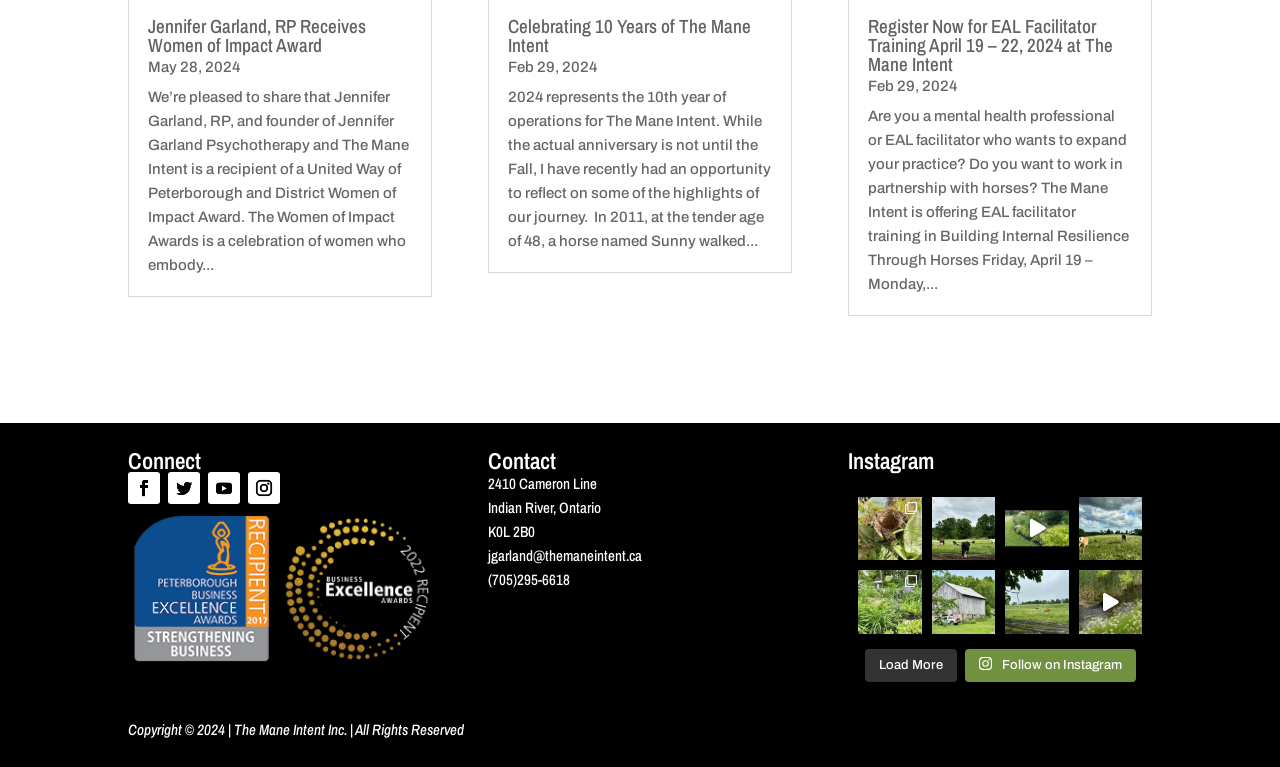What is the address of The Mane Intent?
Observe the image and answer the question with a one-word or short phrase response.

2410 Cameron Line, Indian River, Ontario K0L 2B0